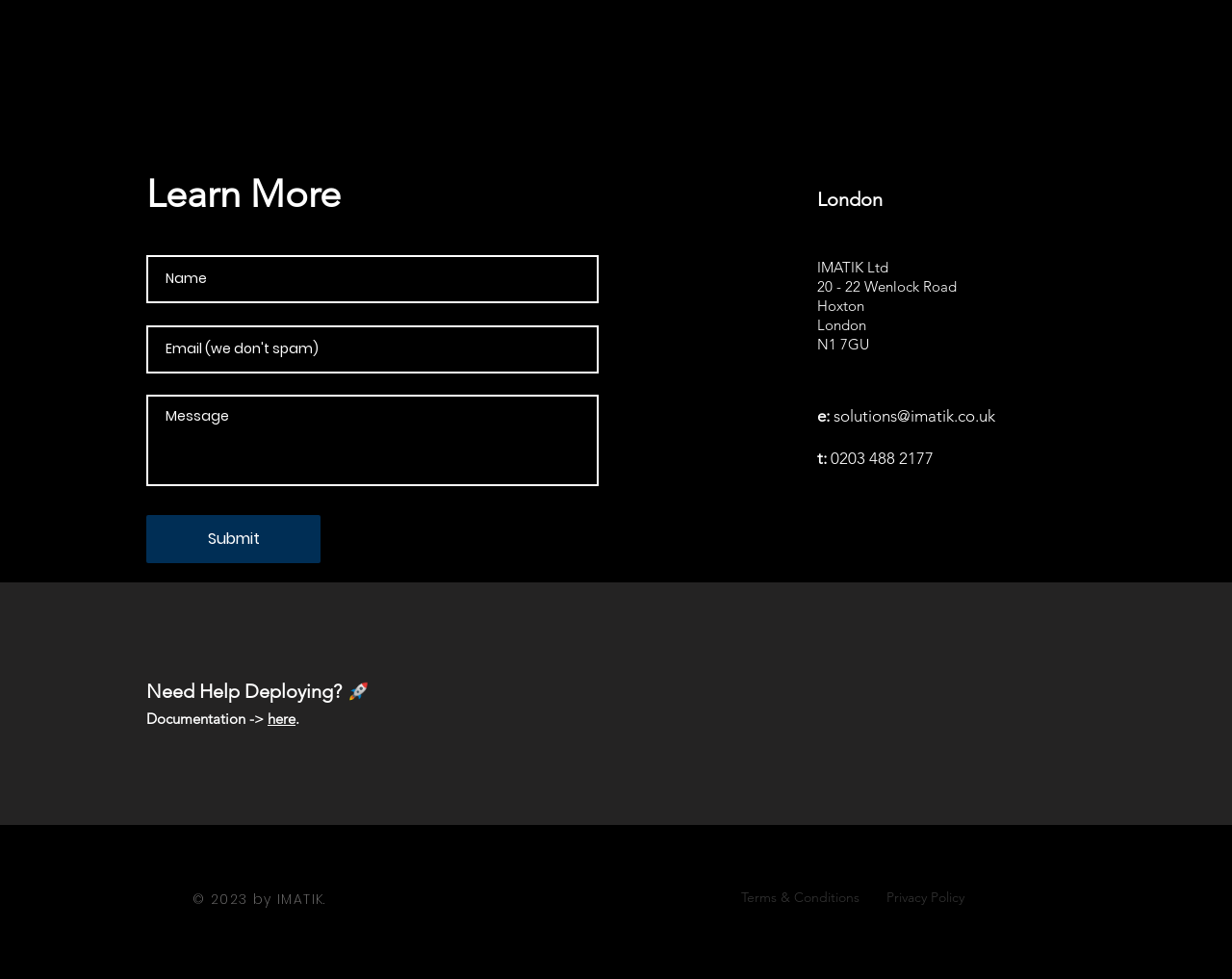What is the email address of the company?
Please interpret the details in the image and answer the question thoroughly.

The email address of the company can be found in the heading elements on the webpage, specifically in the element with the text 'solutions@imatik.co.uk' which is located at coordinates [0.677, 0.415, 0.808, 0.435].